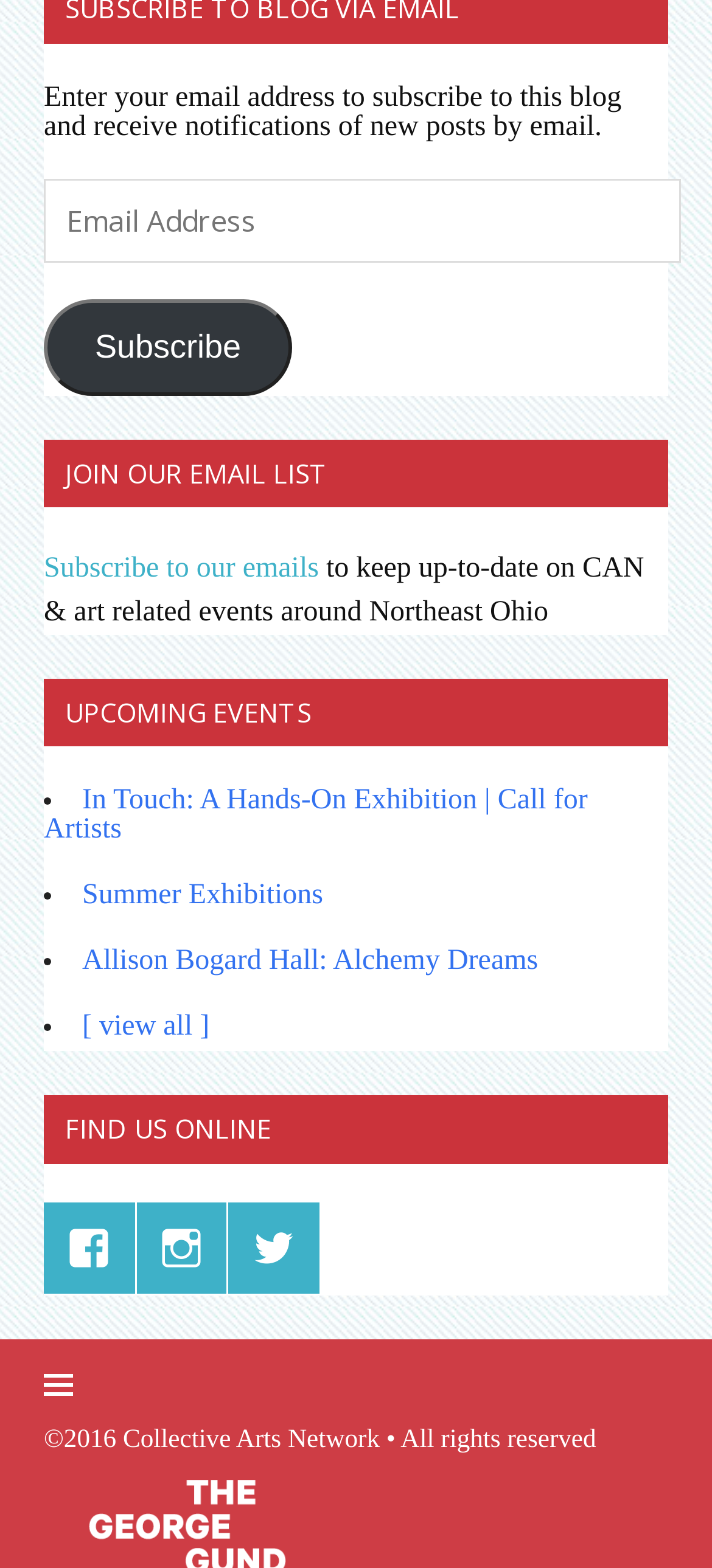Locate the bounding box coordinates of the clickable element to fulfill the following instruction: "contact us". Provide the coordinates as four float numbers between 0 and 1 in the format [left, top, right, bottom].

None